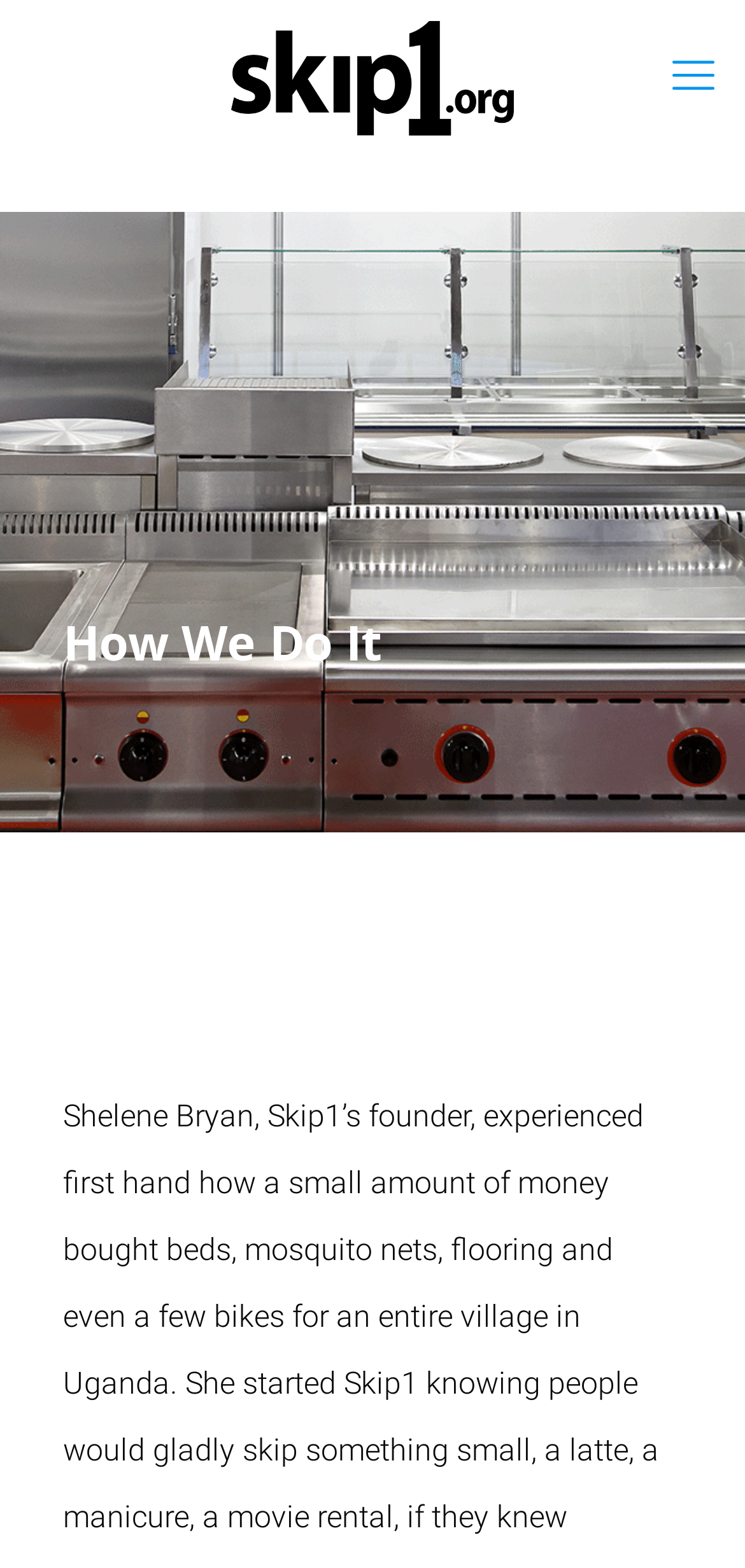Your task is to extract the text of the main heading from the webpage.

How We Do It